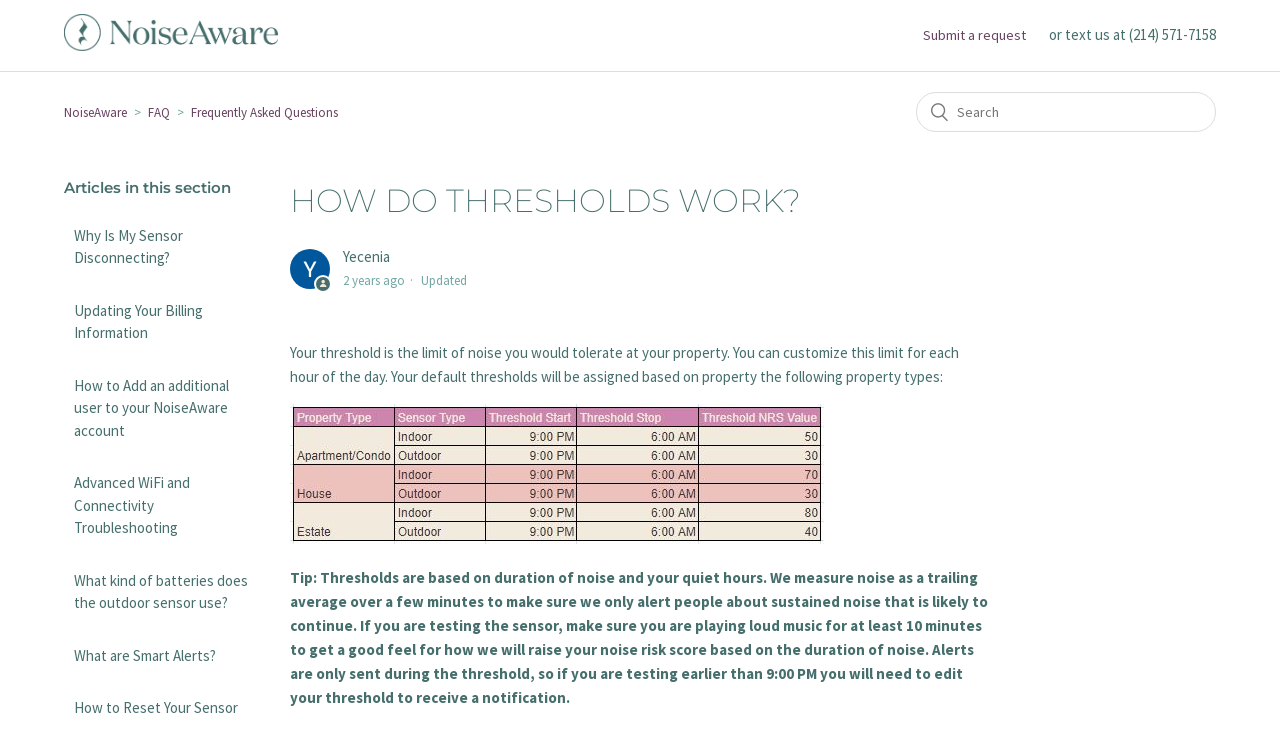Find the bounding box coordinates for the element described here: "title="Home"".

[0.05, 0.048, 0.218, 0.074]